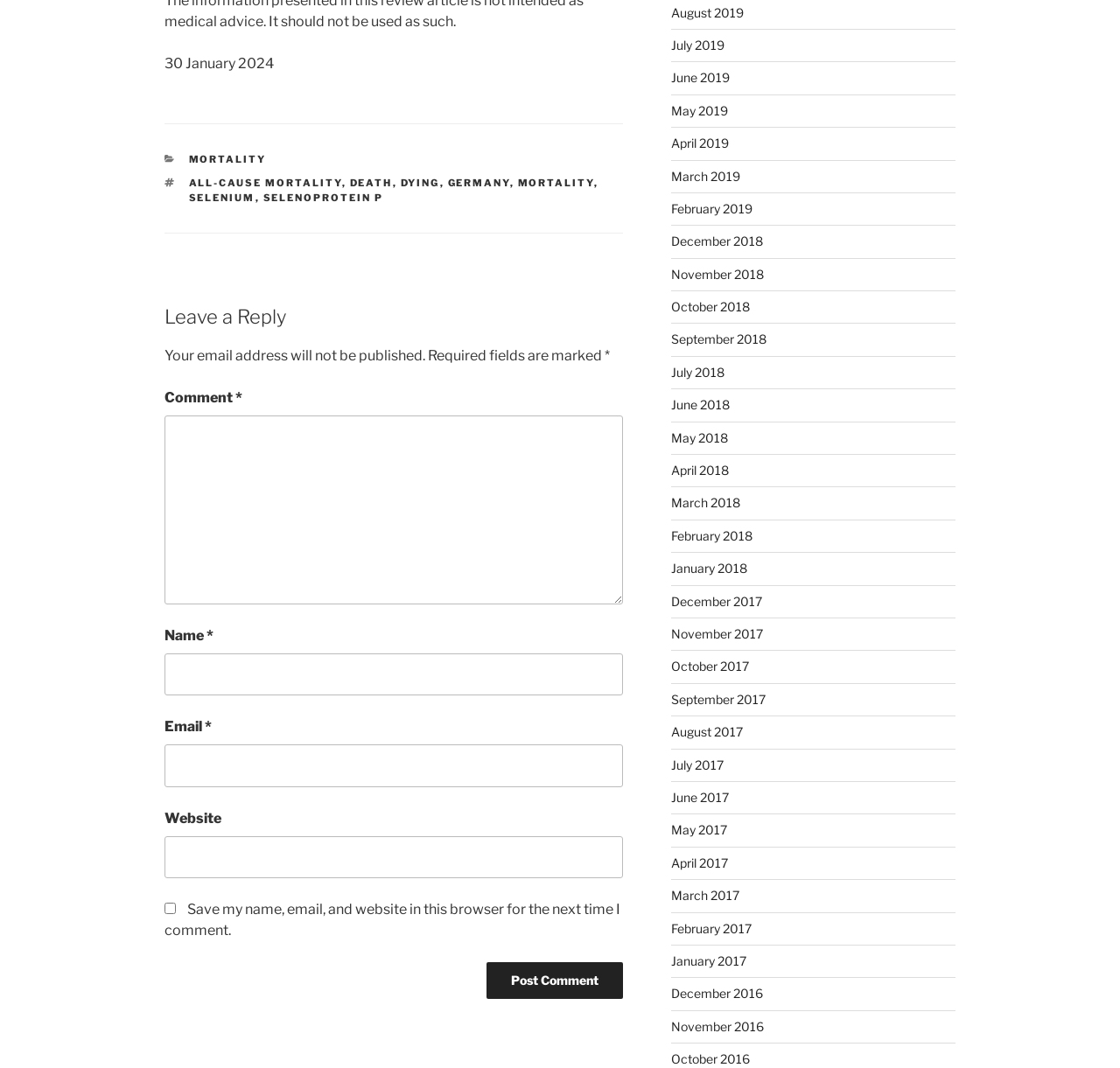What is the purpose of the comment section? Refer to the image and provide a one-word or short phrase answer.

To leave a reply